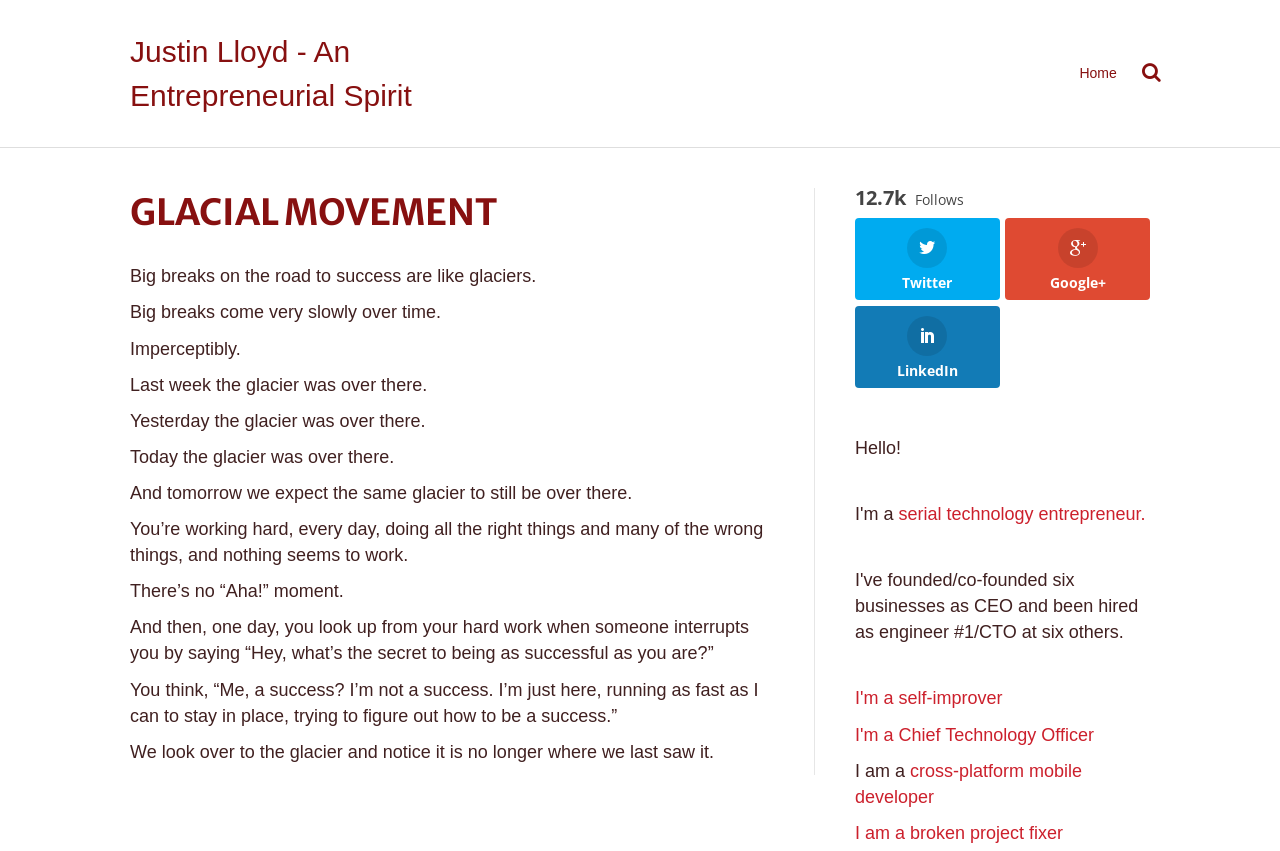Please identify the coordinates of the bounding box that should be clicked to fulfill this instruction: "View Justin Lloyd's LinkedIn profile".

[0.668, 0.359, 0.781, 0.456]